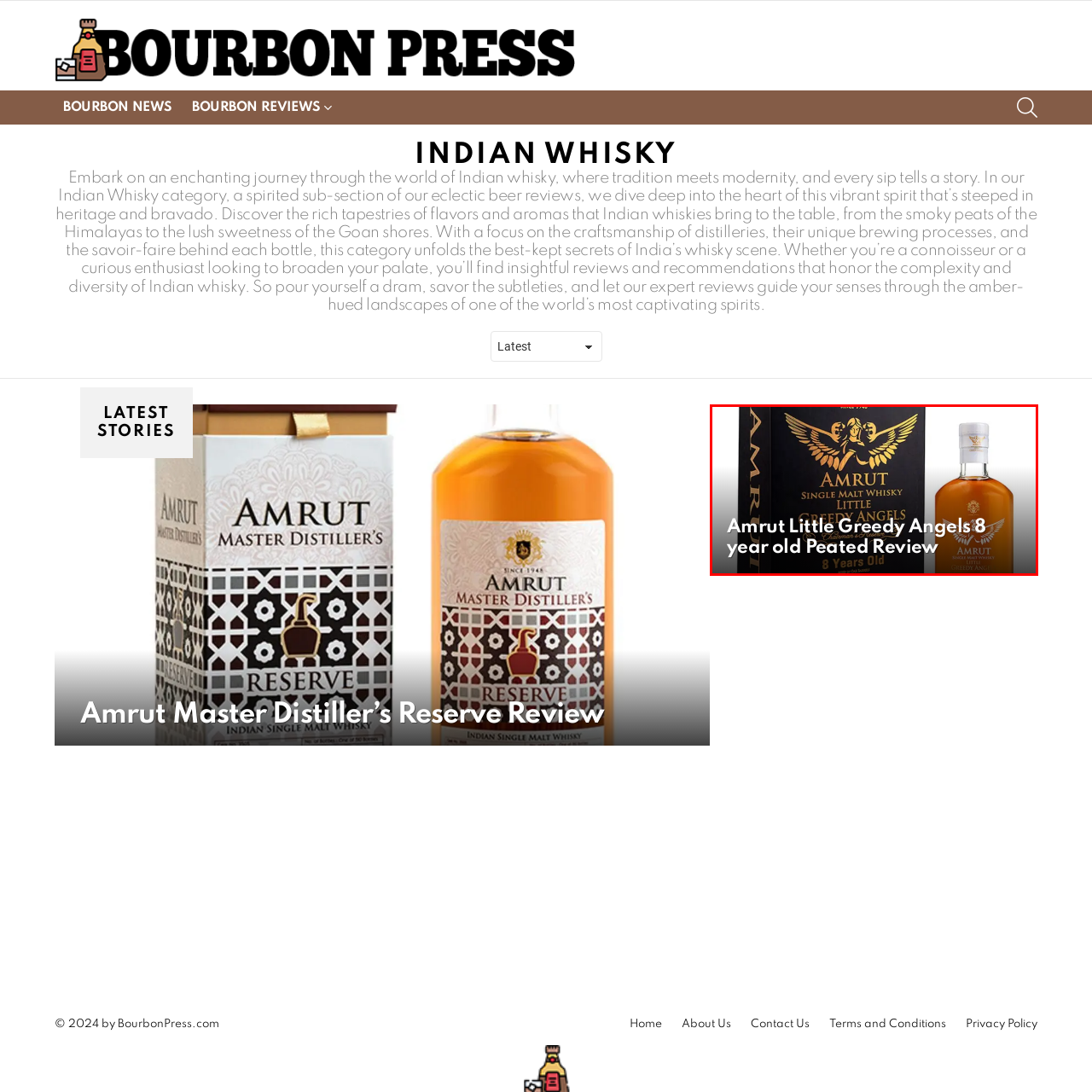Look at the area within the red bounding box, provide a one-word or phrase response to the following question: What is the age of the whisky?

8 Year Old